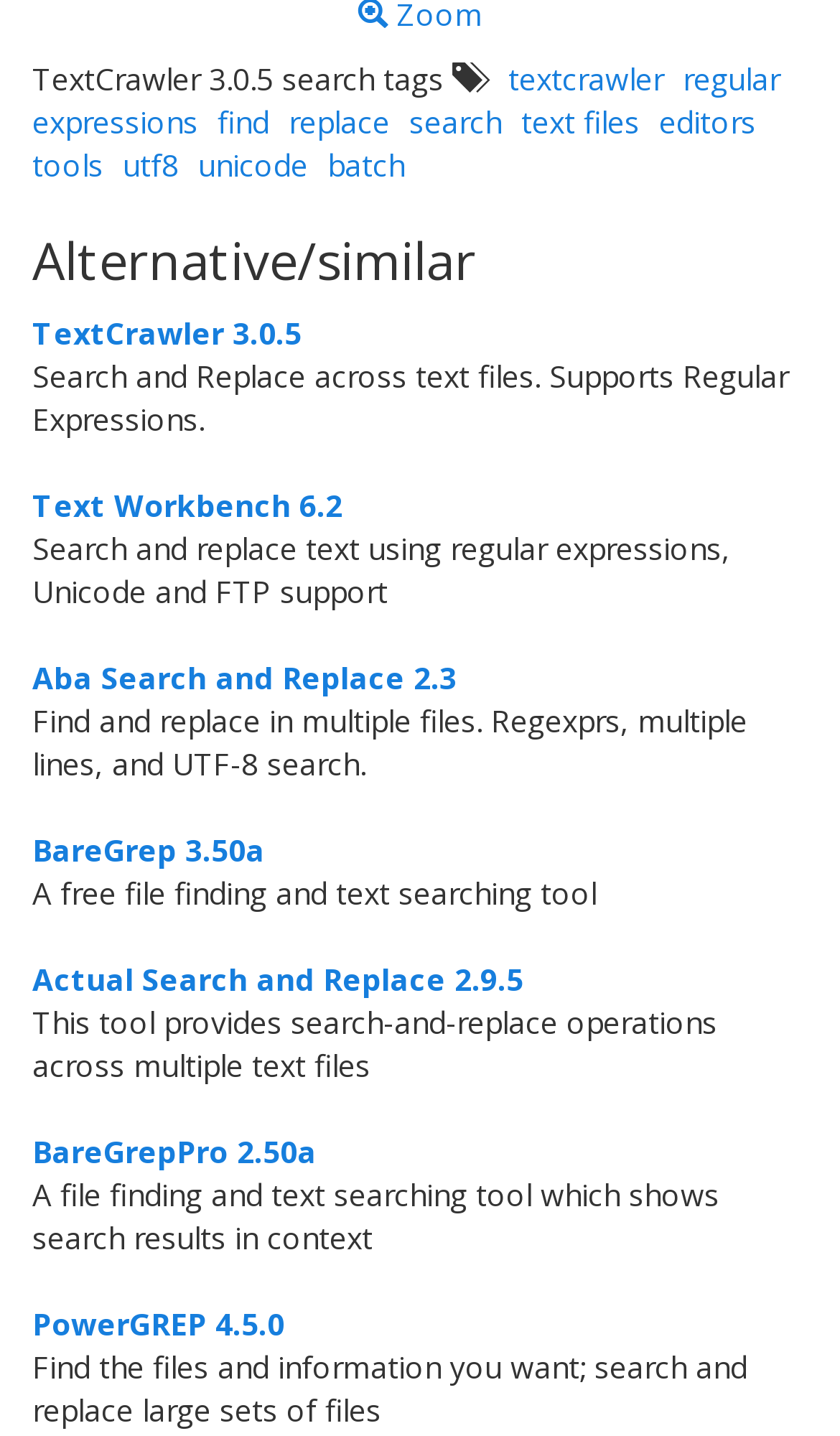Based on the description "Aba Search and Replace 2.3", find the bounding box of the specified UI element.

[0.038, 0.458, 0.544, 0.486]